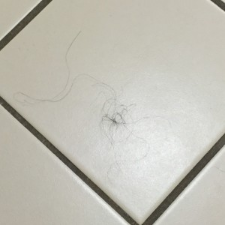Describe the scene in the image with detailed observations.

The image depicts a close-up view of a clump of hair resting on a white tiled floor. The hair is tangled and appears to be a mix of strands, some of which are longer and others shorter, showcasing a somewhat chaotic arrangement. The light color of the hair contrasts against the glossy ceramic tiles, which have a clean but minimally textured surface. This image relates to a broader narrative reflecting on unique and unexpected experiences during a hotel stay, particularly highlighting cleanliness issues that detracted from the overall user experience. Such details serve as a reminder of the importance of maintaining high standards in hospitality, where even small oversights can significantly impact guests’ perceptions.